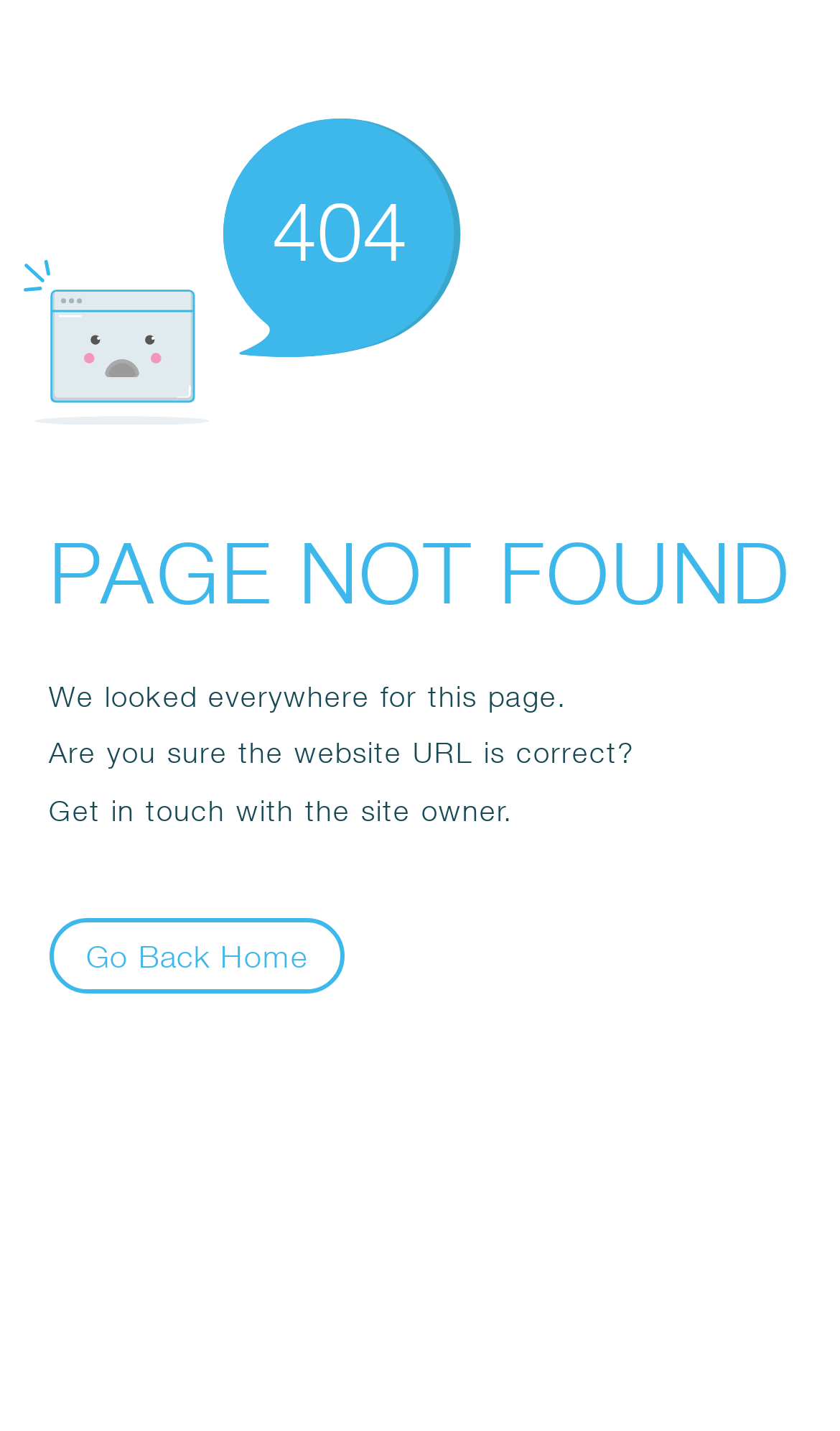Using the element description provided, determine the bounding box coordinates in the format (top-left x, top-left y, bottom-right x, bottom-right y). Ensure that all values are floating point numbers between 0 and 1. Element description: Go Back Home

[0.058, 0.642, 0.411, 0.695]